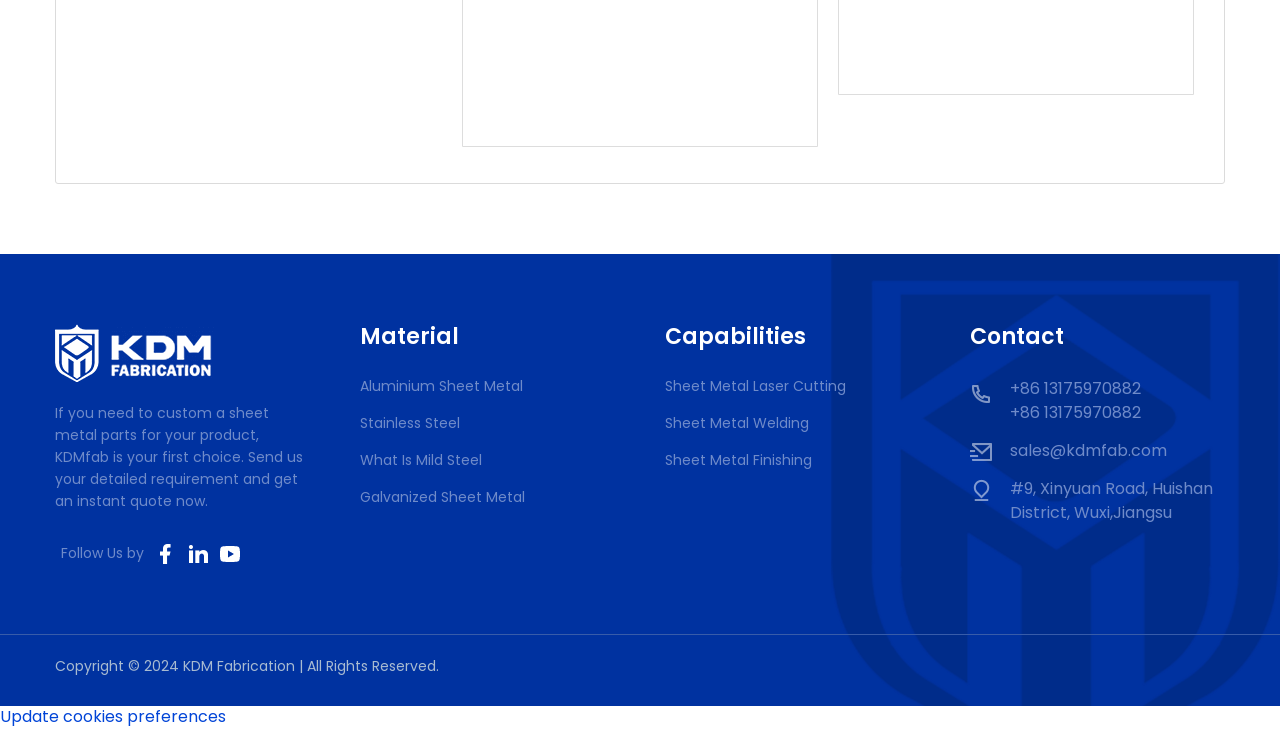What social media platforms does the company have?
Please give a detailed and elaborate explanation in response to the question.

The company's social media platforms are listed in the footer section, under the 'Follow Us by' text, with corresponding icons for Facebook, LinkedIn, and YouTube.